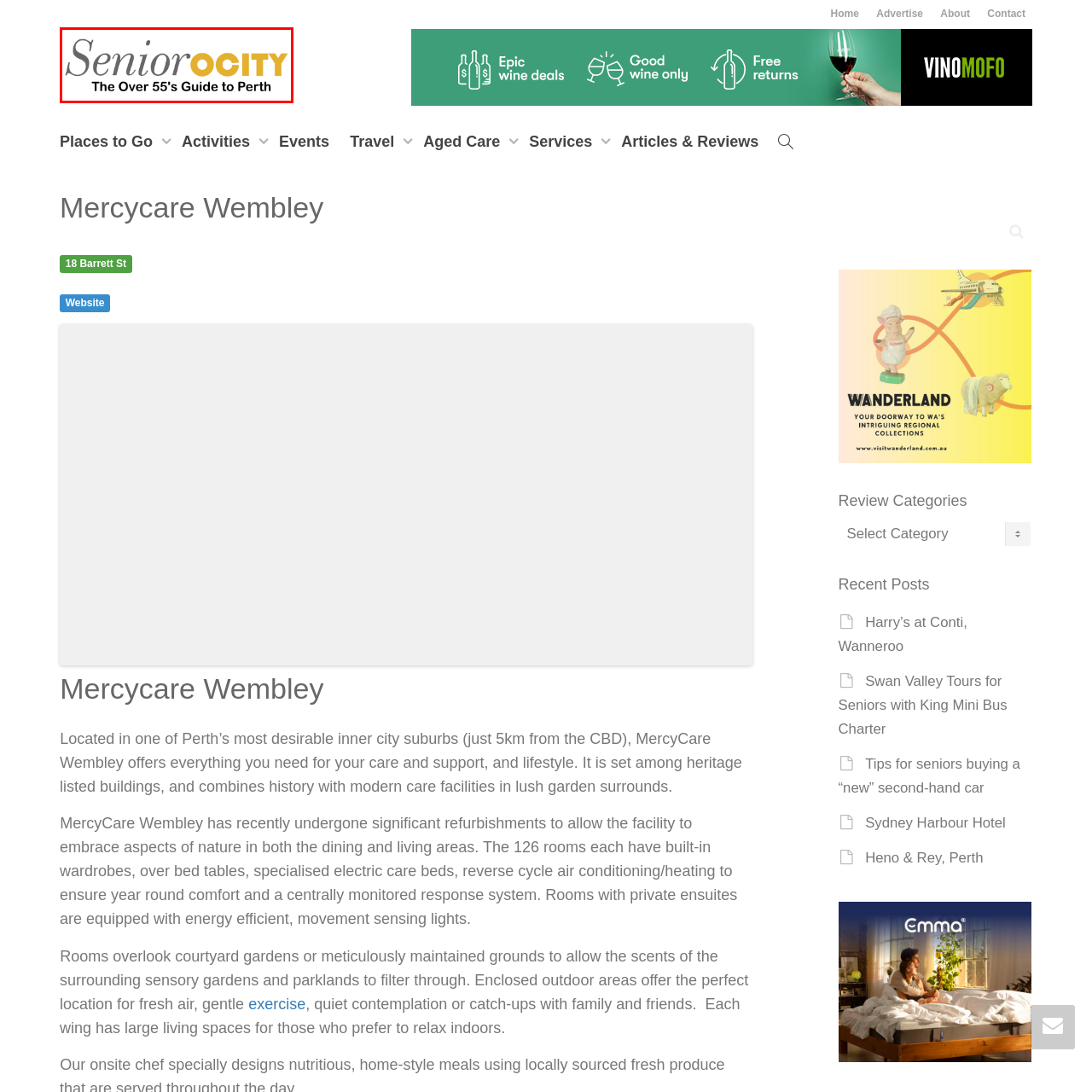Generate a detailed description of the image highlighted within the red border.

The image features the logo of "Seniorocity," which serves as "The Over 55's Guide to Perth." The design incorporates a blend of grey and vibrant yellow lettering, highlighting the name 'Seniorocity' prominently. Below the title, the tagline succinctly conveys its purpose, catering specifically to the interests and needs of seniors aged 55 and above living in or visiting Perth. This logo is part of a resource aimed at enriching the lives of older adults by providing information, activities, and community connections in Perth.